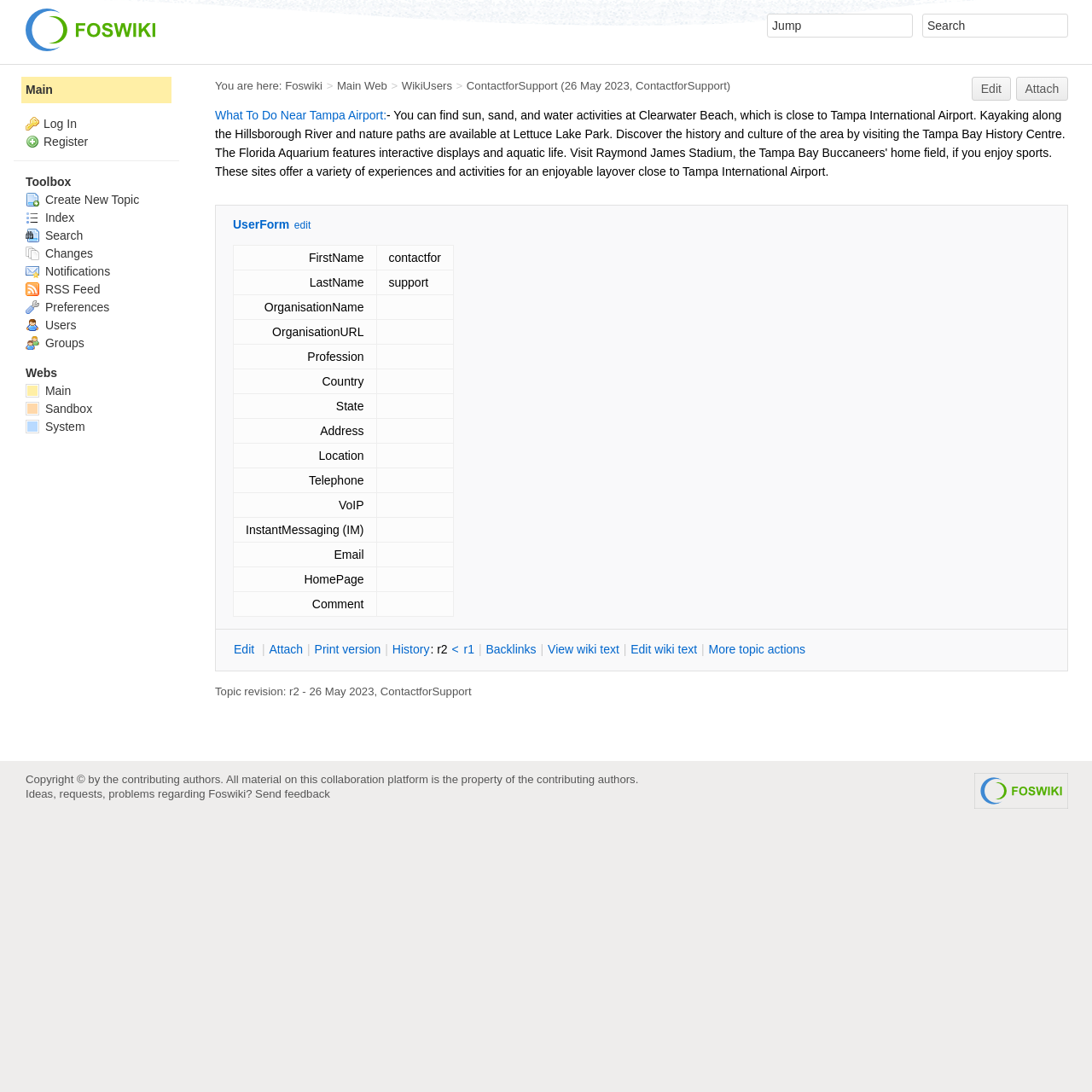Please provide a comprehensive answer to the question based on the screenshot: What are the options to edit the page?

The options to edit the page are shown at the top-right corner of the webpage, where there are links to 'Edit' and 'Attach' the page, as well as other options such as 'Print version', 'History', and 'Backlinks'.